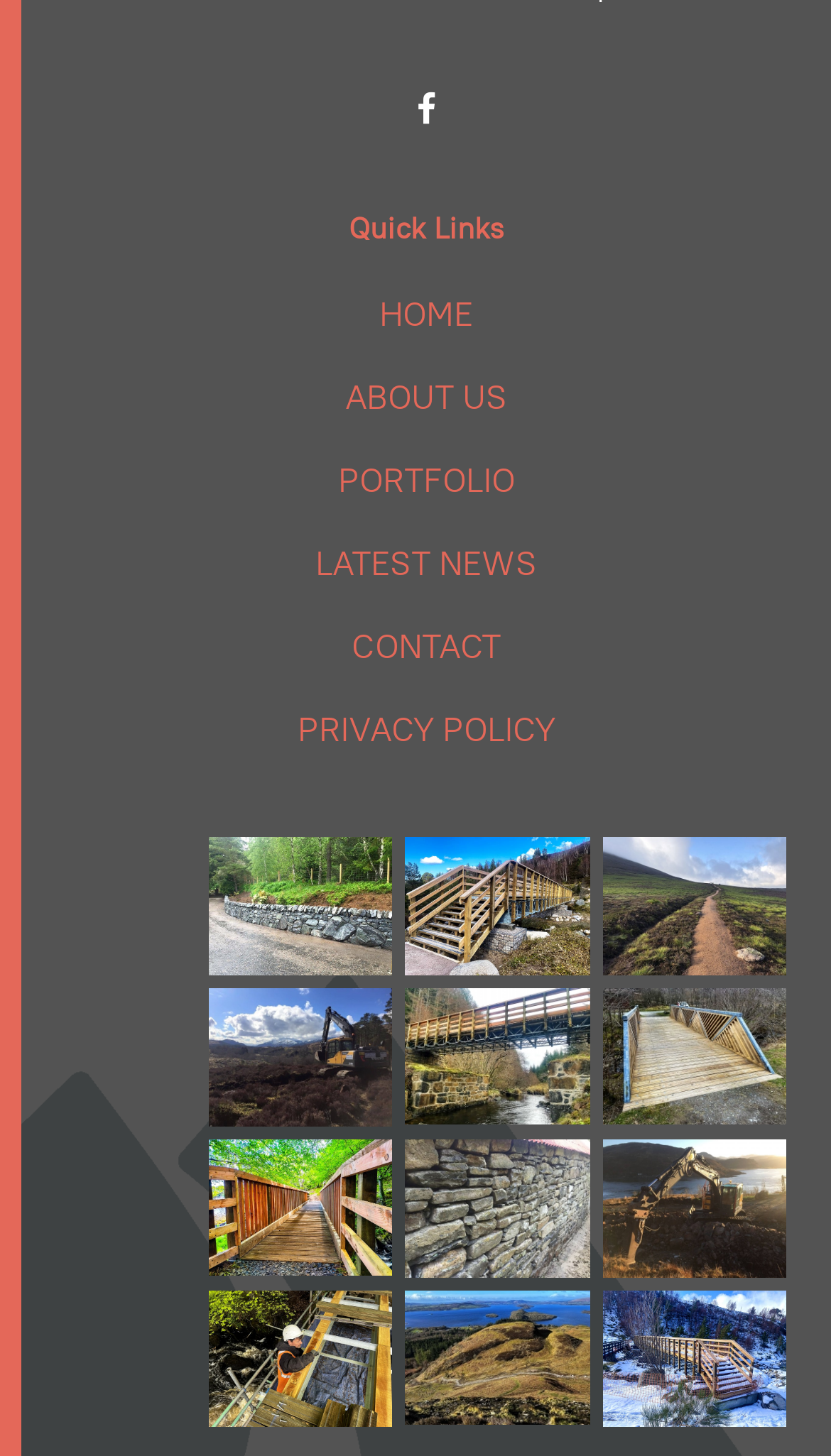Please mark the clickable region by giving the bounding box coordinates needed to complete this instruction: "View the 'Stone wall and greenery' image".

[0.244, 0.571, 0.48, 0.674]